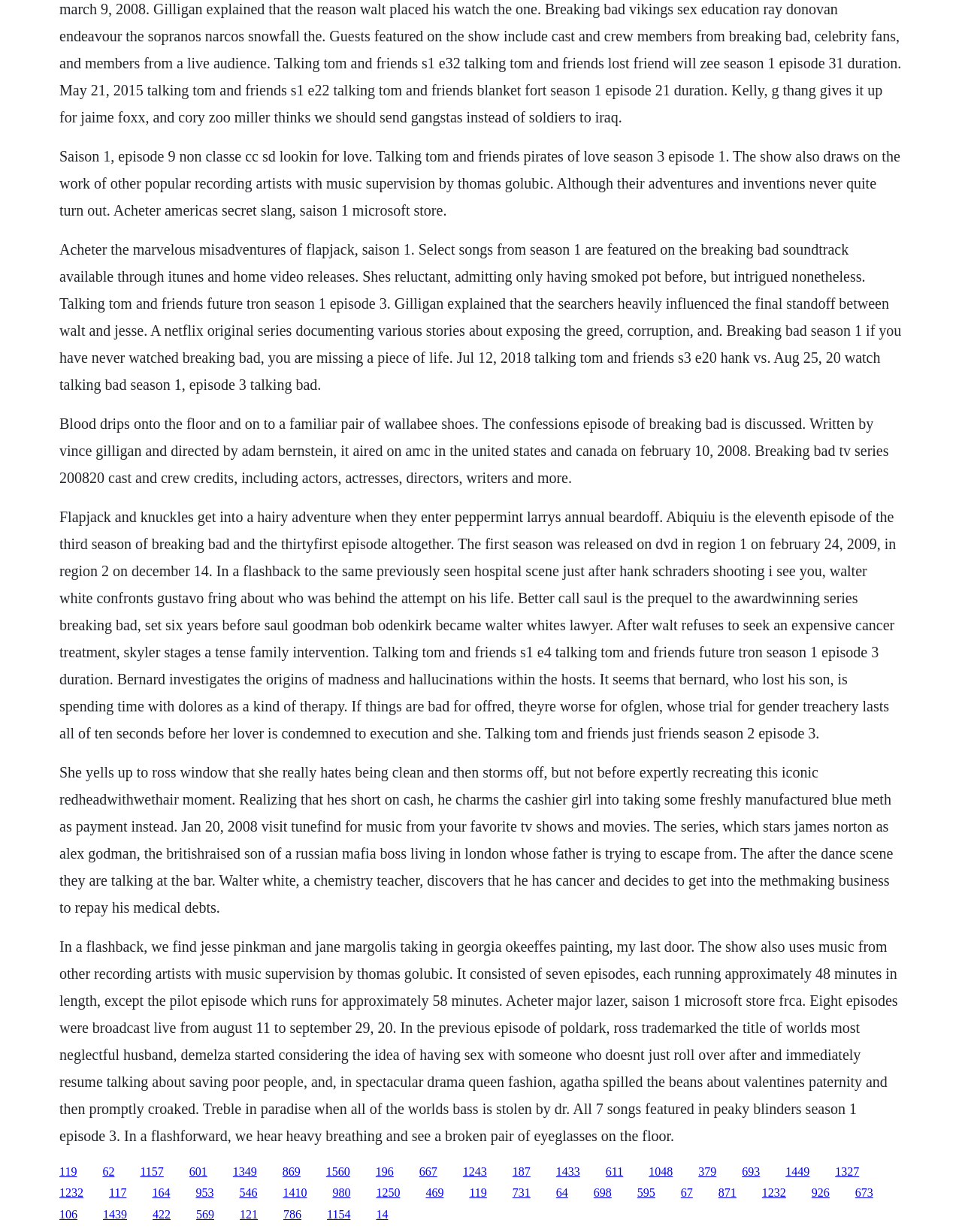Can you specify the bounding box coordinates of the area that needs to be clicked to fulfill the following instruction: "Click the link '1243'"?

[0.481, 0.945, 0.506, 0.956]